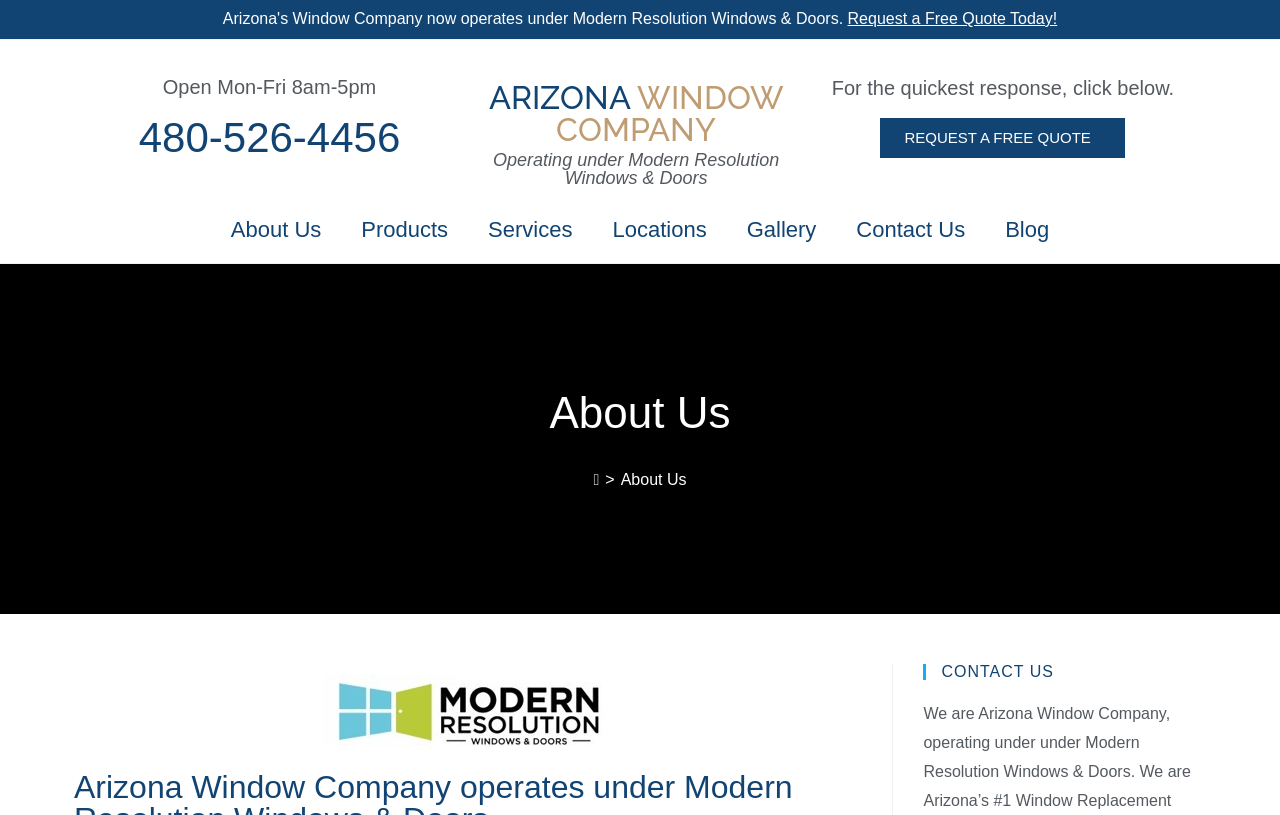Using the information in the image, give a detailed answer to the following question: What are the operating hours of Arizona Window Company?

I found the operating hours by looking at the StaticText element with the text 'Open Mon-Fri 8am-5pm'. This element is located near the top of the page, indicating it's an important detail about the company's availability.